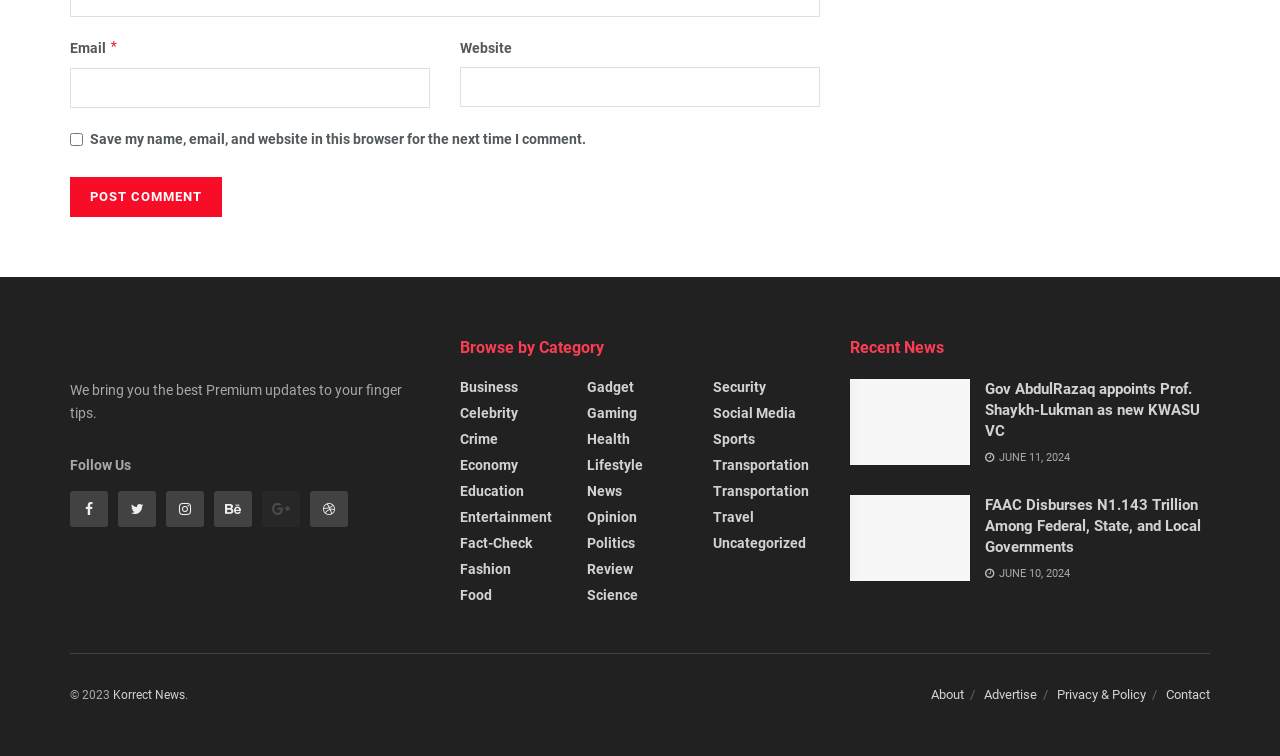How many social media links are there?
Give a detailed response to the question by analyzing the screenshot.

The social media links are located under the 'Follow Us' heading, and there are 6 links listed, represented by icons such as '', '', and so on.